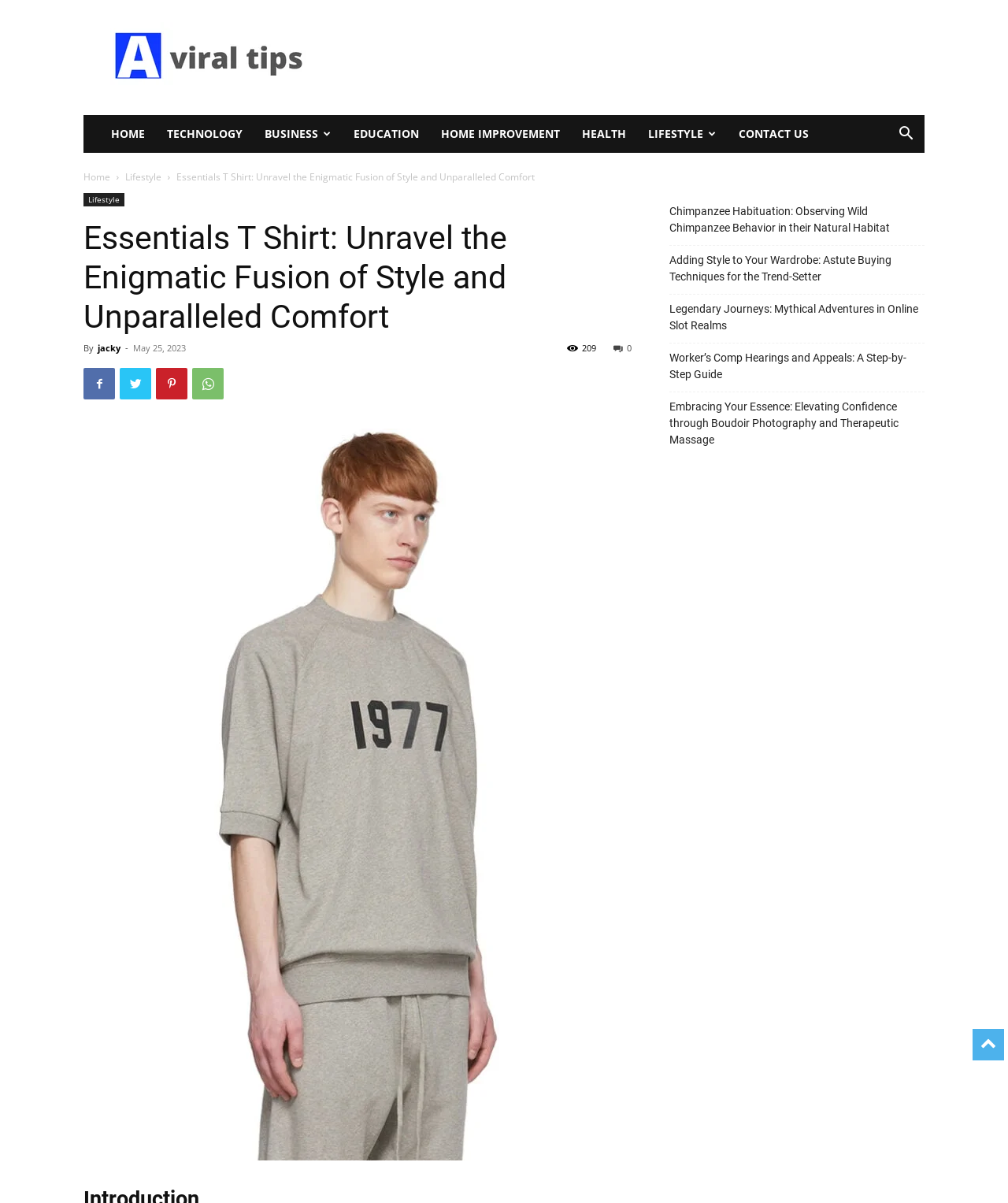Please identify the bounding box coordinates of the element I should click to complete this instruction: 'Read the article about Chimpanzee Habituation'. The coordinates should be given as four float numbers between 0 and 1, like this: [left, top, right, bottom].

[0.664, 0.169, 0.917, 0.196]